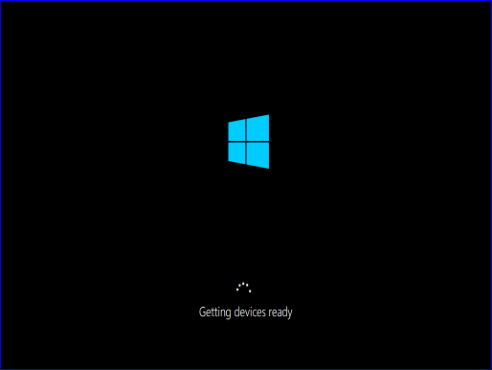What feature of Windows allows a portable version to be run on various systems?
Please provide a comprehensive answer based on the contents of the image.

The Windows To Go feature is designed to create a flexible workspace, enabling users to carry their Windows environment with them and boot from different machines seamlessly, which is particularly useful for users who need to work on different systems.